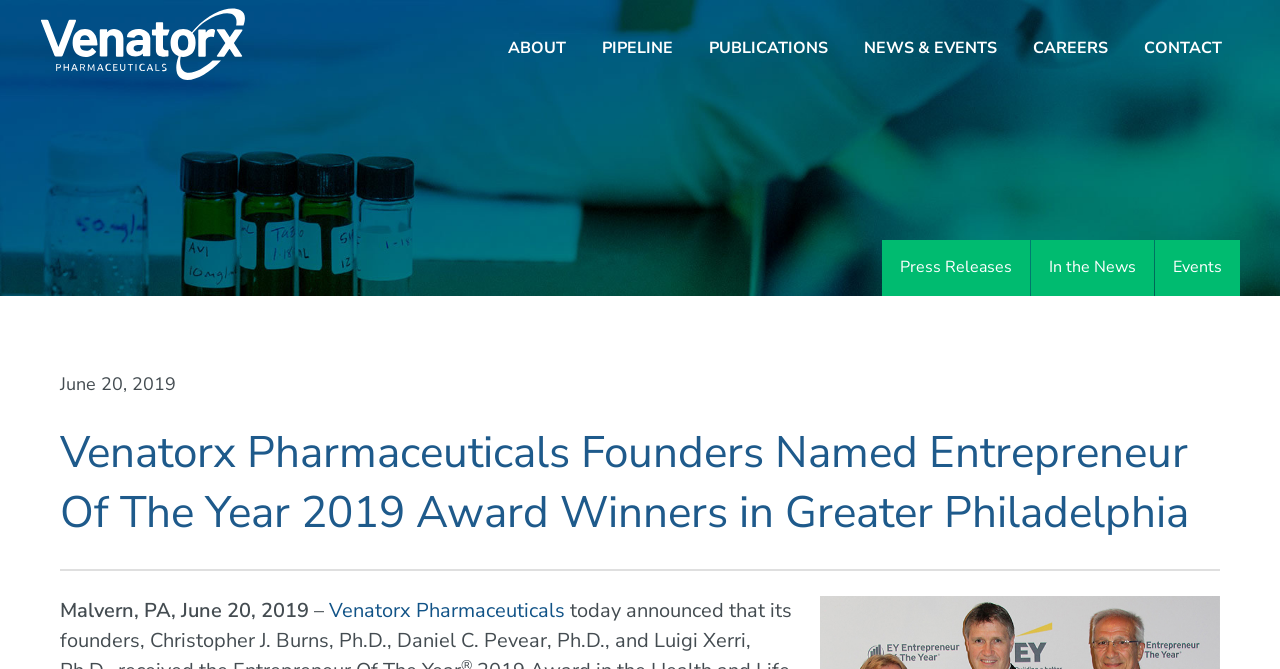Reply to the question with a single word or phrase:
Where is the company located?

Malvern, PA